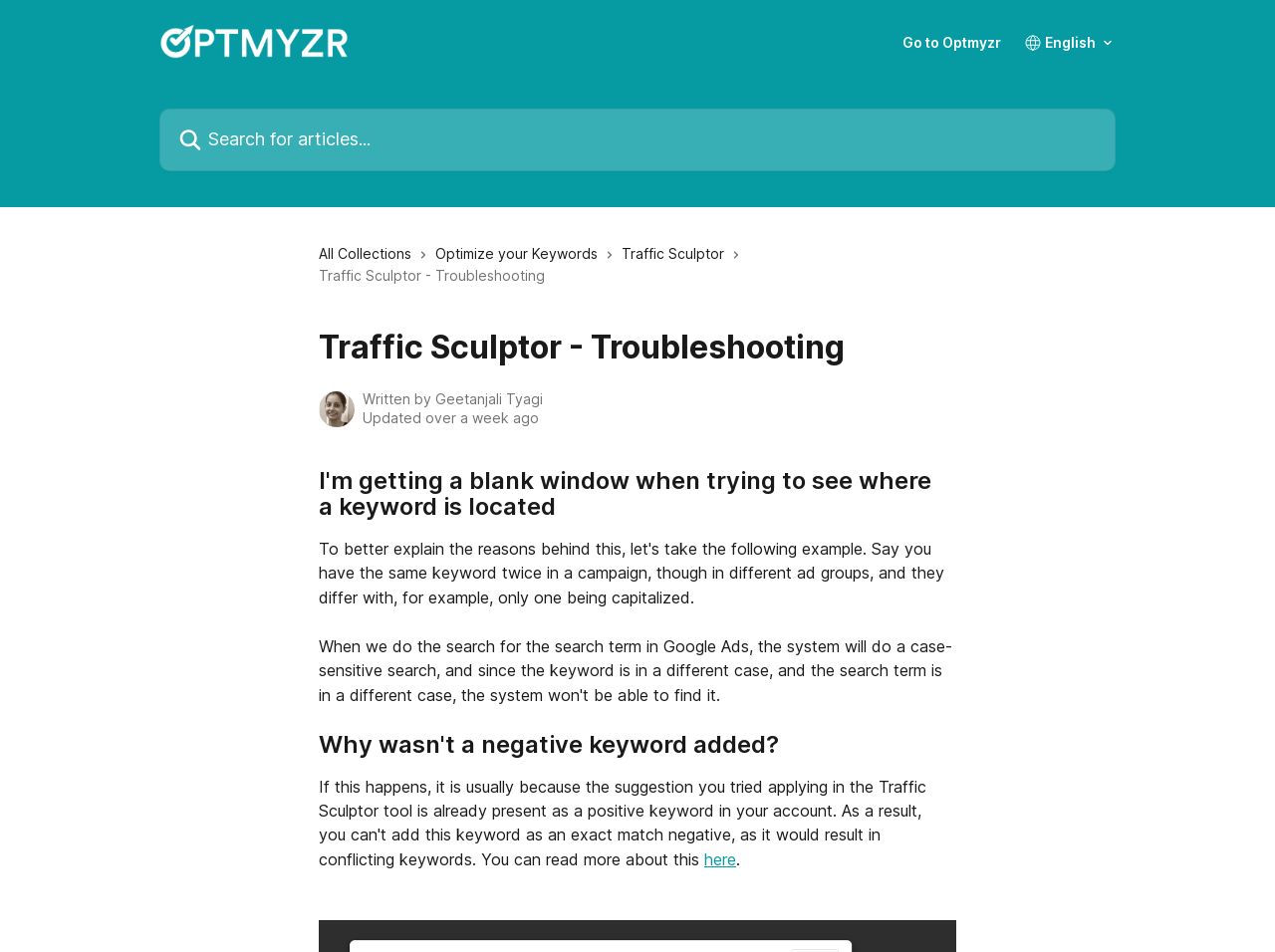How many troubleshooting topics are listed?
Using the image provided, answer with just one word or phrase.

2